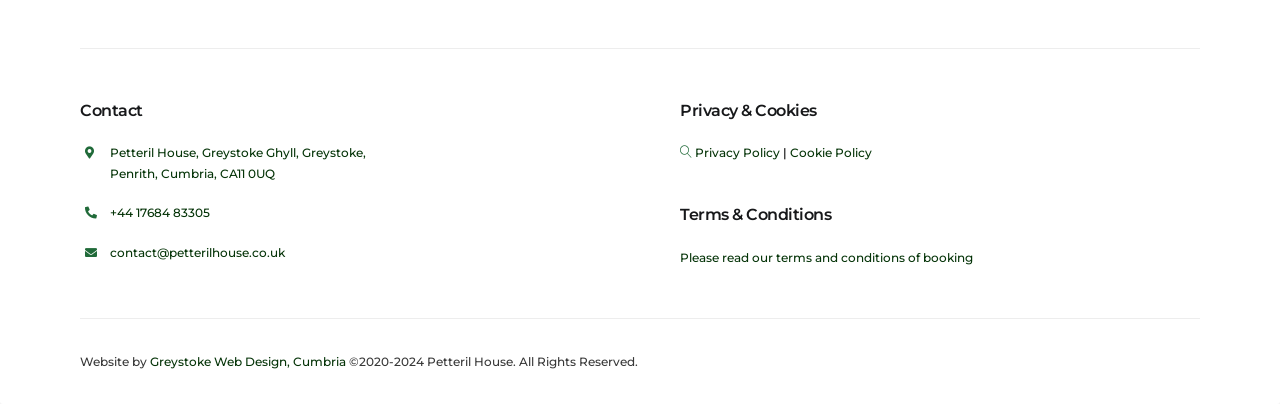Answer the following inquiry with a single word or phrase:
What is the year range of the copyright?

2020-2024